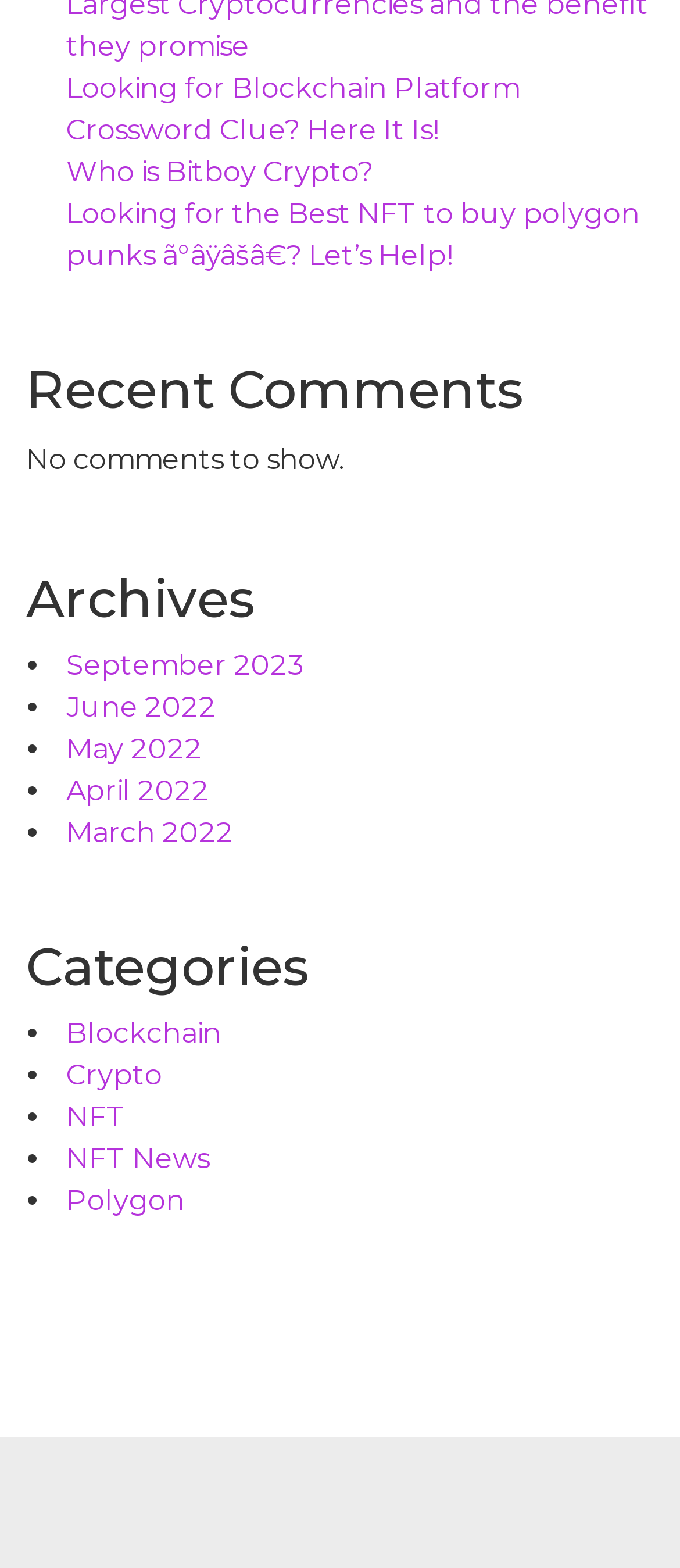Please locate the bounding box coordinates of the element that should be clicked to complete the given instruction: "Explore categories related to NFT".

[0.097, 0.701, 0.185, 0.723]